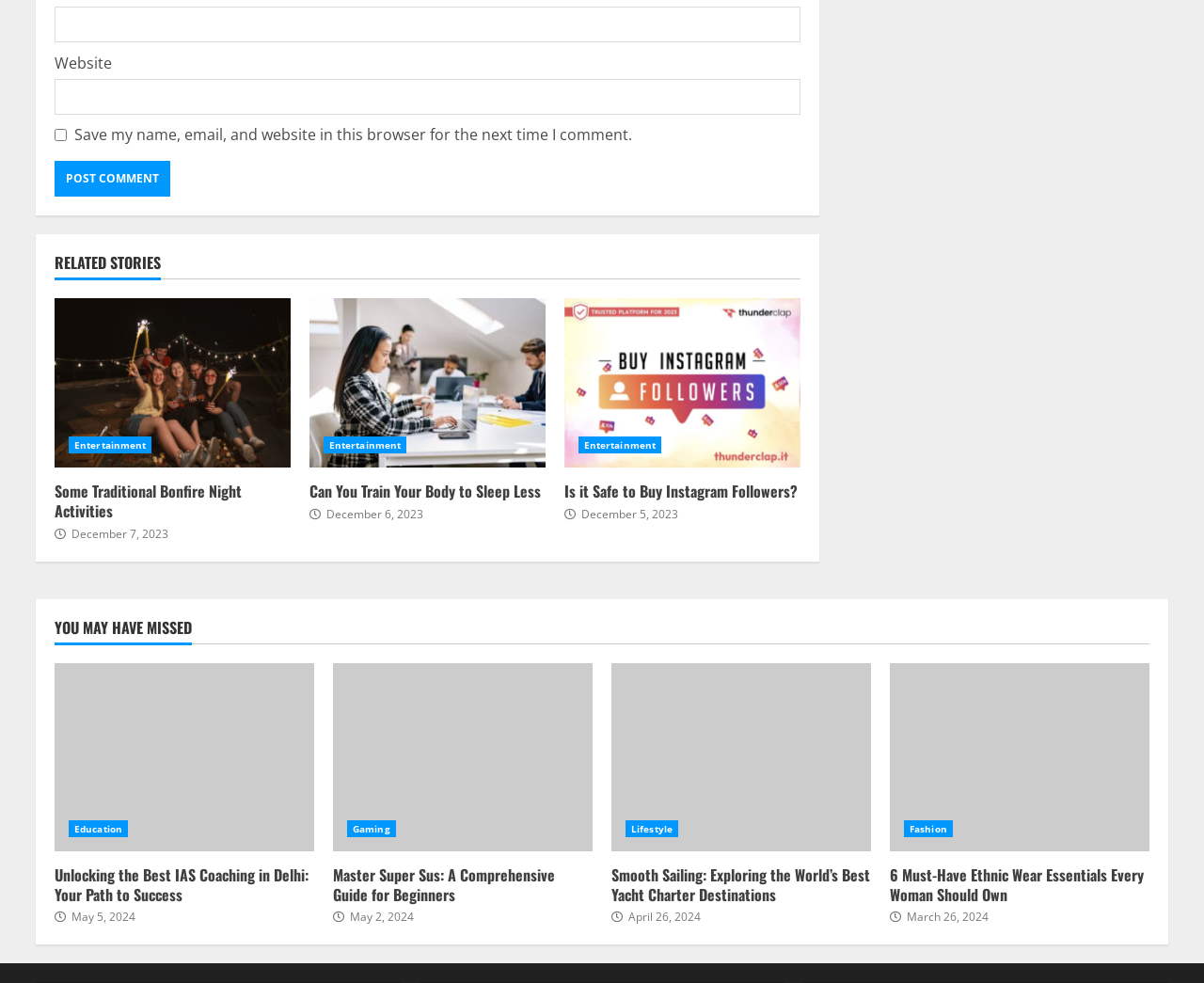Please determine the bounding box coordinates of the element's region to click for the following instruction: "Post a comment".

[0.045, 0.163, 0.141, 0.2]